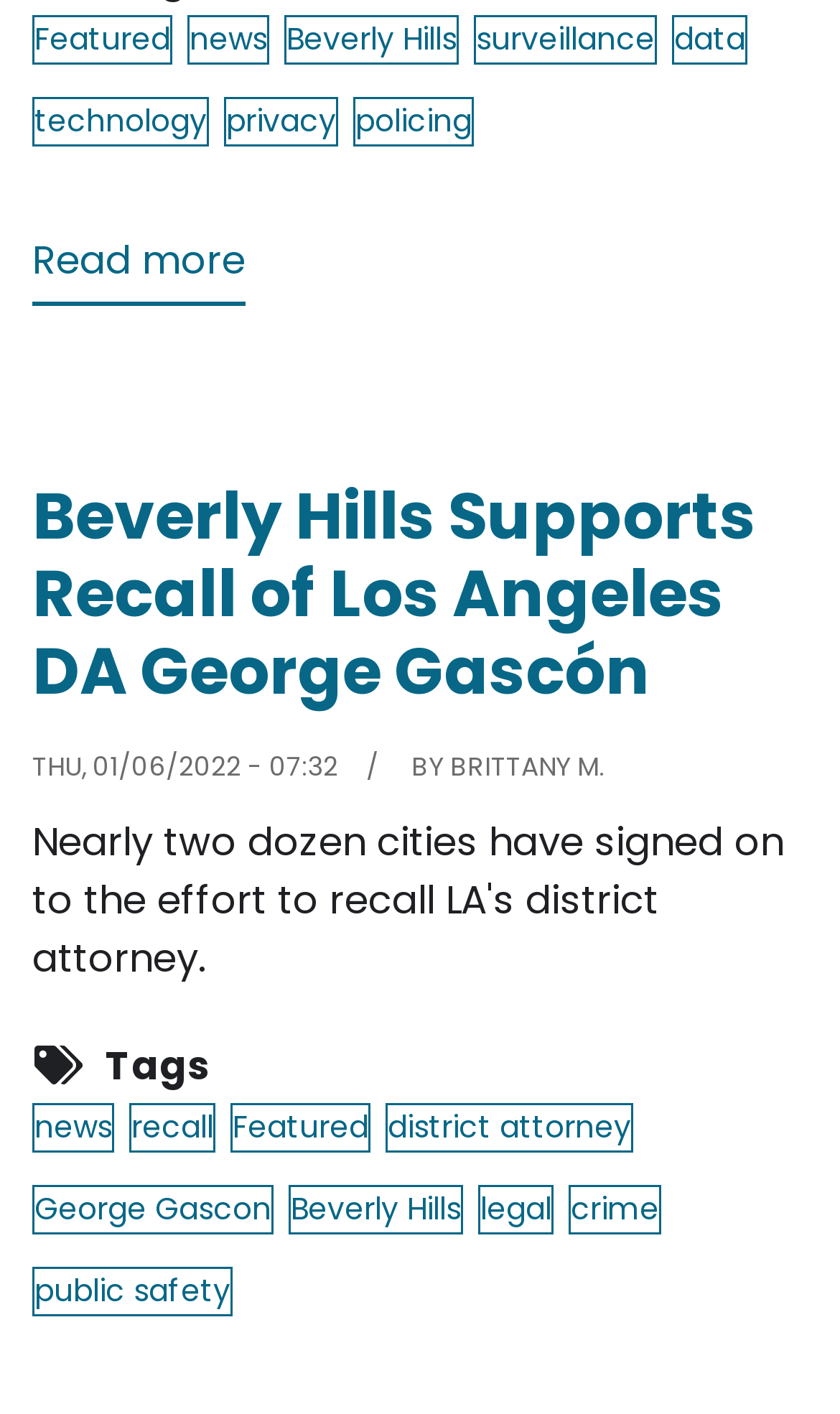Determine the bounding box coordinates for the clickable element required to fulfill the instruction: "View news". Provide the coordinates as four float numbers between 0 and 1, i.e., [left, top, right, bottom].

[0.223, 0.01, 0.321, 0.045]